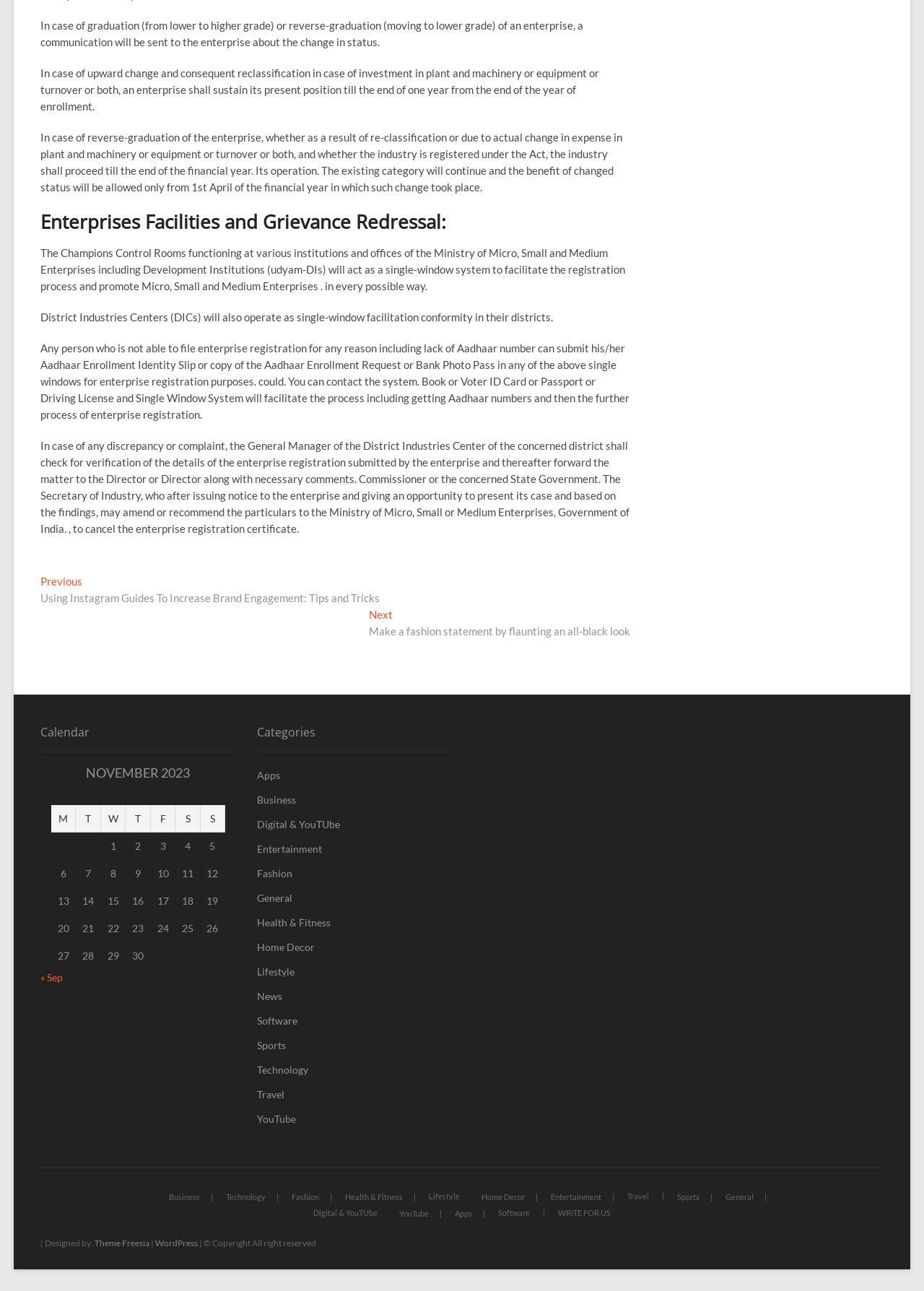What is the calendar section displaying?
Answer the question with as much detail as possible.

The calendar section on the webpage is displaying the dates for November 2023, with each day of the month listed in a table format.